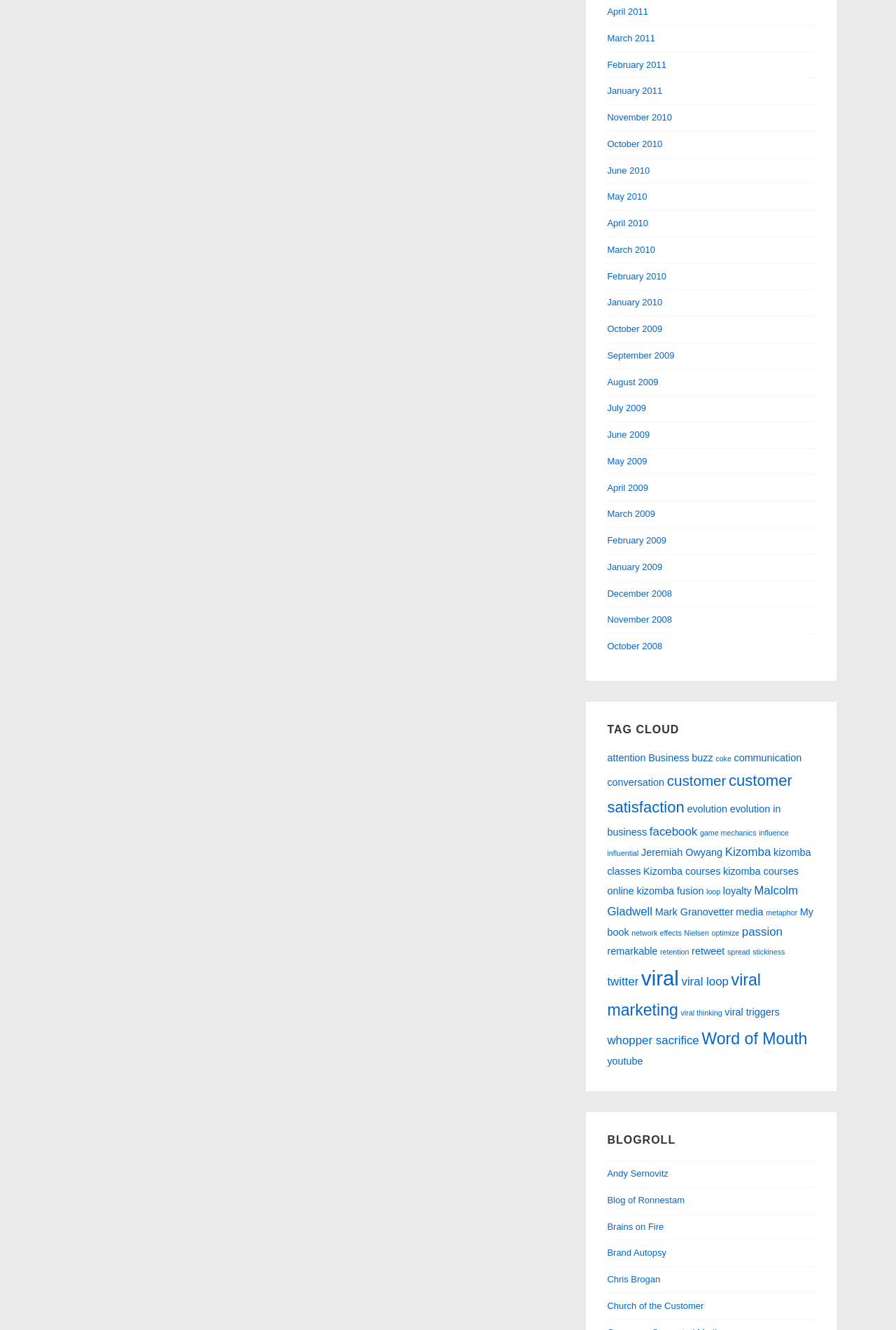How many links are in the TAG CLOUD section? From the image, respond with a single word or brief phrase.

43